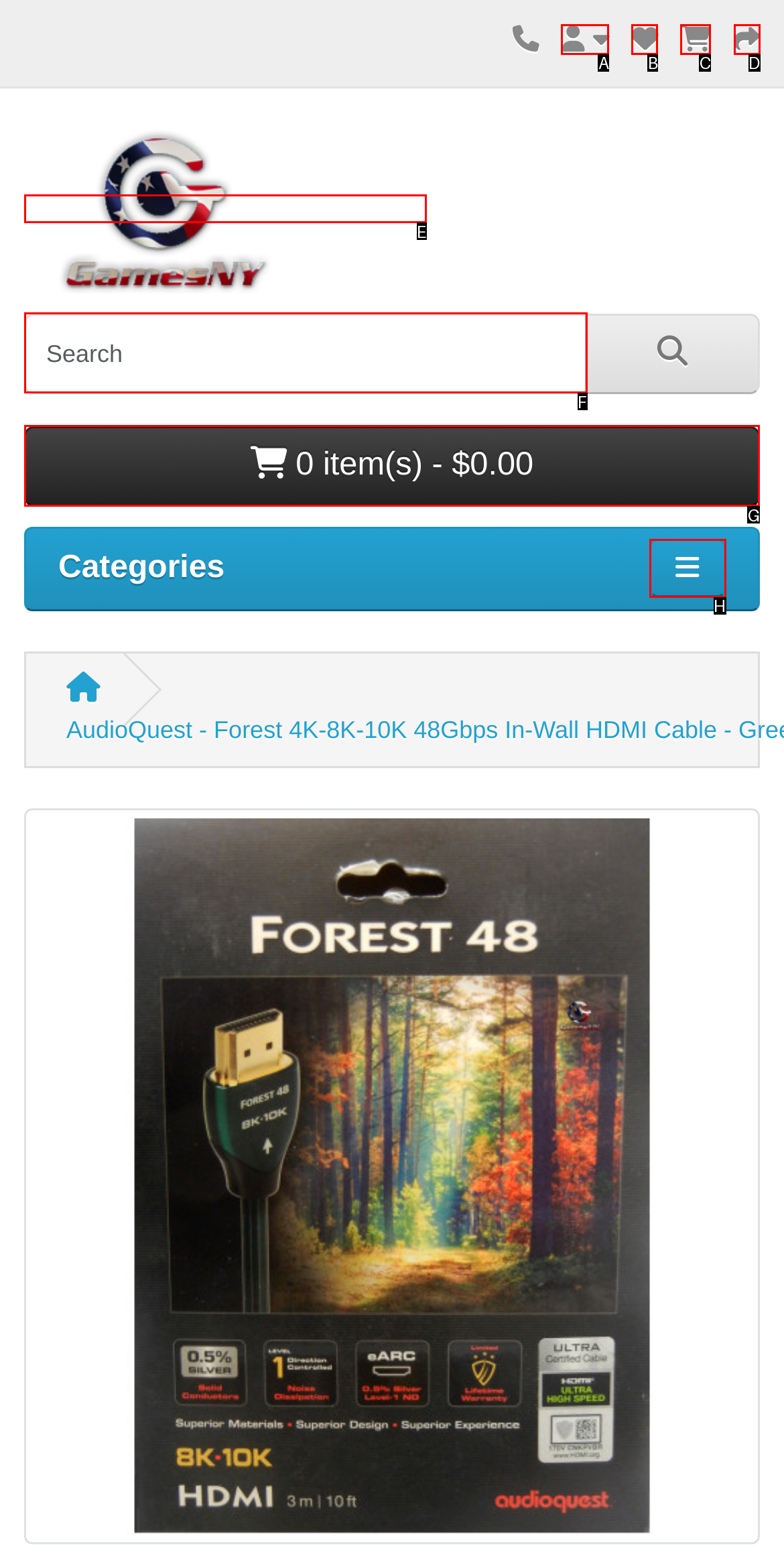Tell me which letter corresponds to the UI element that will allow you to View shopping cart. Answer with the letter directly.

G